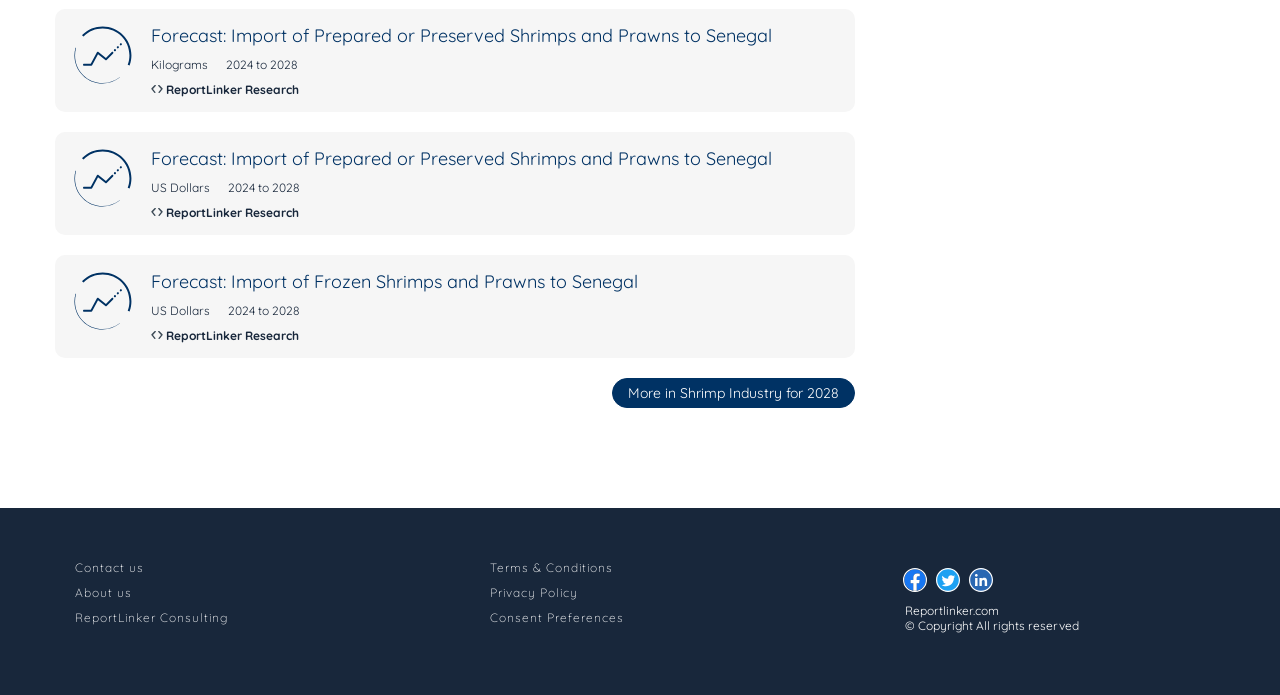Specify the bounding box coordinates of the area to click in order to execute this command: 'View forecast of frozen shrimps and prawns to Senegal'. The coordinates should consist of four float numbers ranging from 0 to 1, and should be formatted as [left, top, right, bottom].

[0.118, 0.388, 0.498, 0.422]